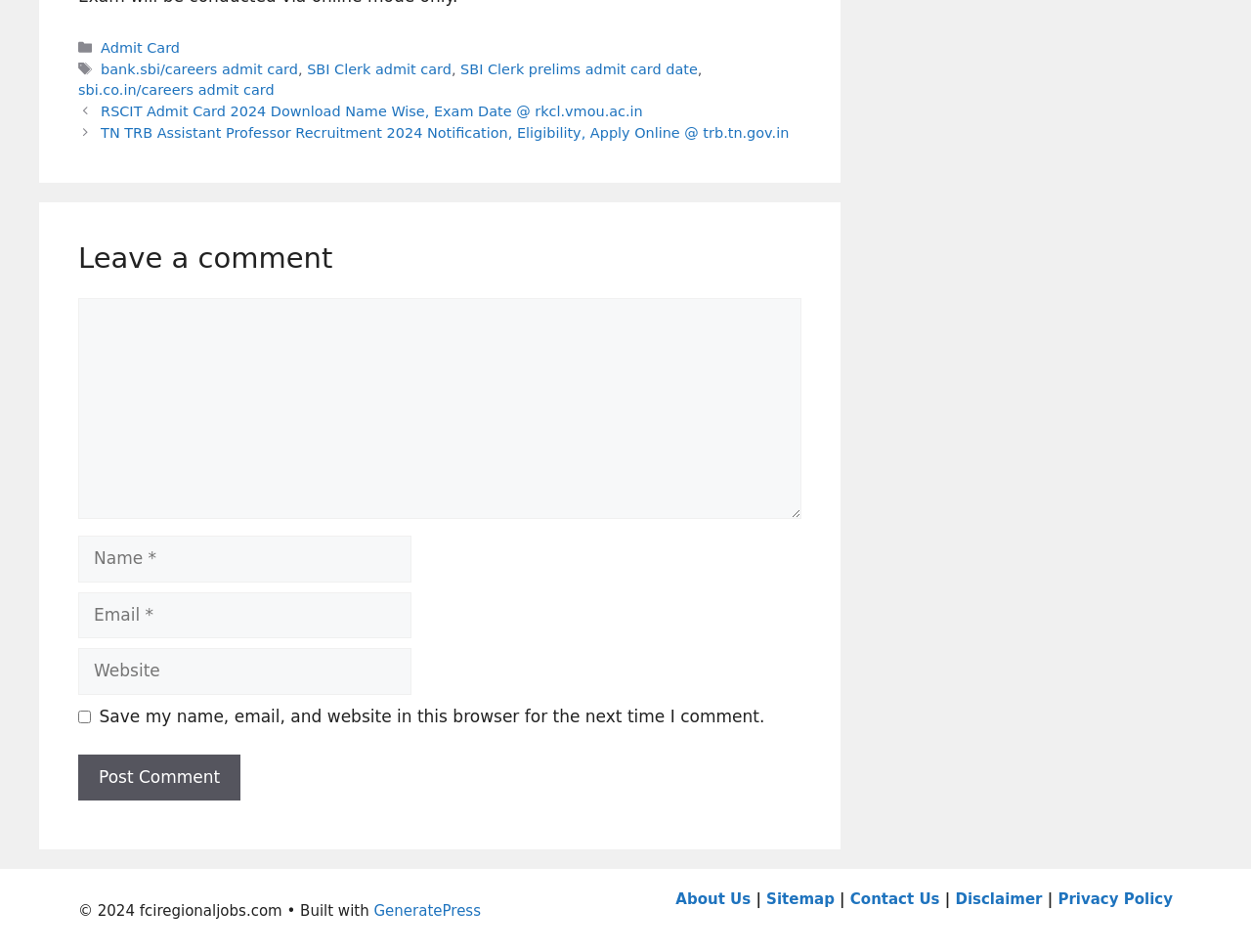What is the category of the first post?
Provide a one-word or short-phrase answer based on the image.

RSCIT Admit Card